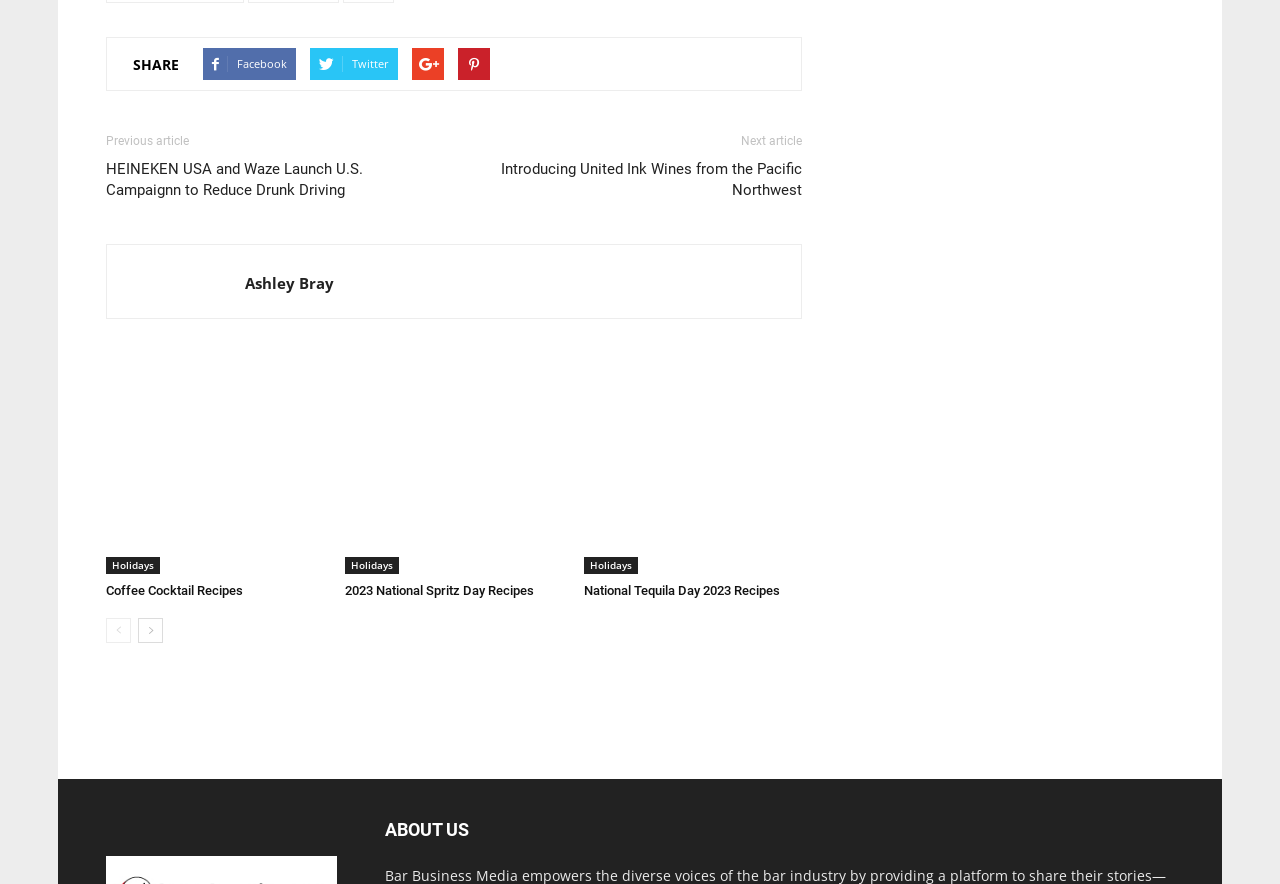Use one word or a short phrase to answer the question provided: 
What is the topic of the article above the RELATED ARTICLES section?

Drunk driving